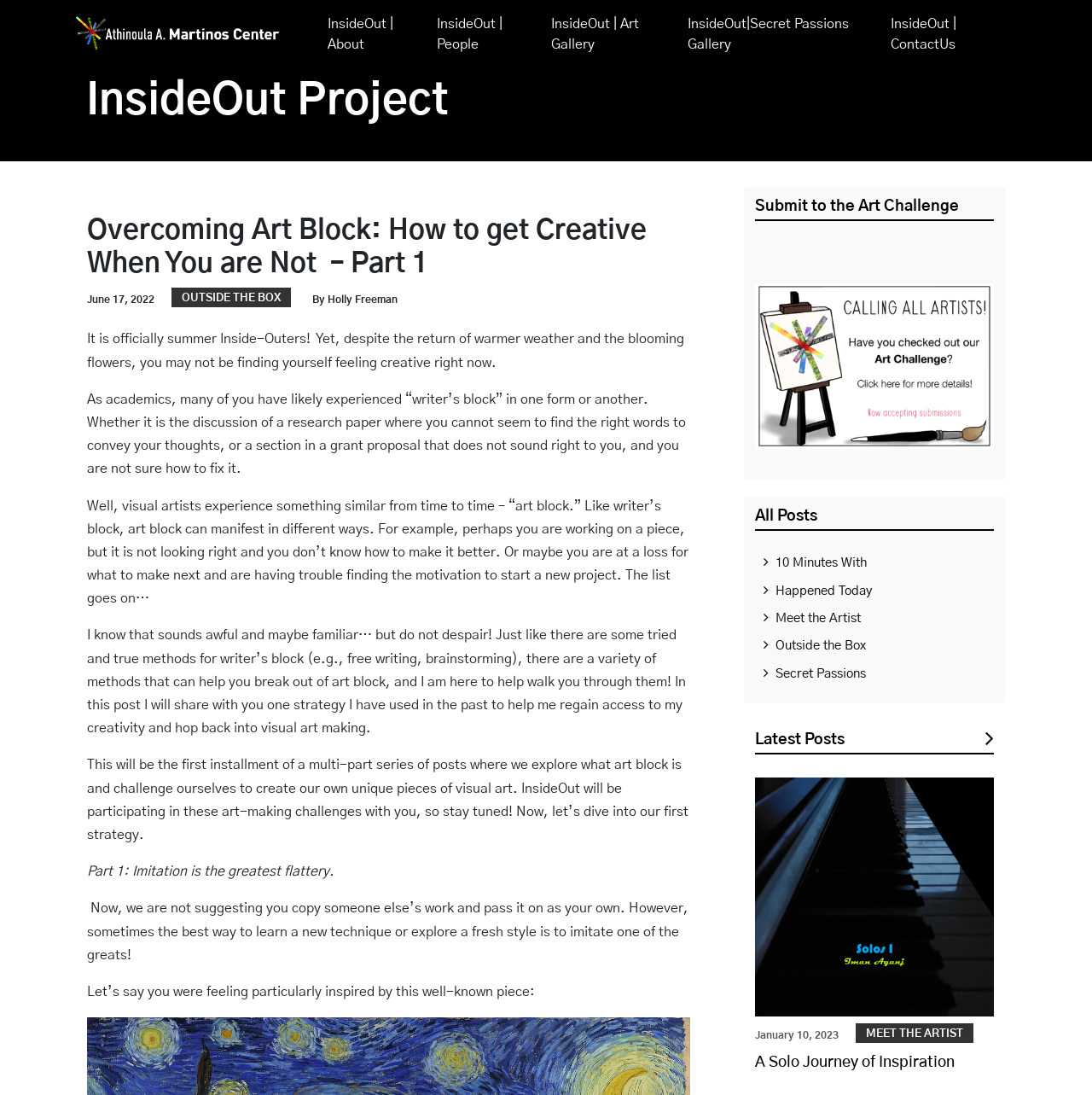Construct a thorough caption encompassing all aspects of the webpage.

The webpage is about overcoming art block and features an article titled "Overcoming Art Block: How to get Creative When You are Not – Part 1" from the InsideOut Project. At the top of the page, there is a navigation menu with links to "The Martinos Center", "InsideOut | About", "InsideOut | People", "InsideOut | Art Gallery", "InsideOut|Secret Passions Gallery", and "InsideOut | ContactUs". 

Below the navigation menu, there is a heading that reads "InsideOut Project" with a link to the project's page. The main content of the page is divided into sections, starting with a header that reads "Overcoming Art Block: How to get Creative When You are Not – Part 1". 

The article begins with a brief introduction, mentioning that it's officially summer and many people may not be feeling creative. It then discusses the concept of "art block", similar to writer's block, where visual artists struggle to find inspiration or make progress on their work. The author shares their personal experience with art block and introduces a series of posts that will explore methods to overcome it.

The article continues with a section titled "Part 1: Imitation is the greatest flattery", where the author suggests imitating the work of great artists as a way to learn new techniques and explore fresh styles. There is also a call to action to submit to the art challenge.

On the right side of the page, there are several headings and links, including "Submit to the Art Challenge", "All Posts", and "Latest Posts", with links to various categories such as "10 Minutes With", "Happened Today", "Meet the Artist", "Outside the Box", and "Secret Passions". There are also links to individual posts, including "A Solo Journey of Inspiration".